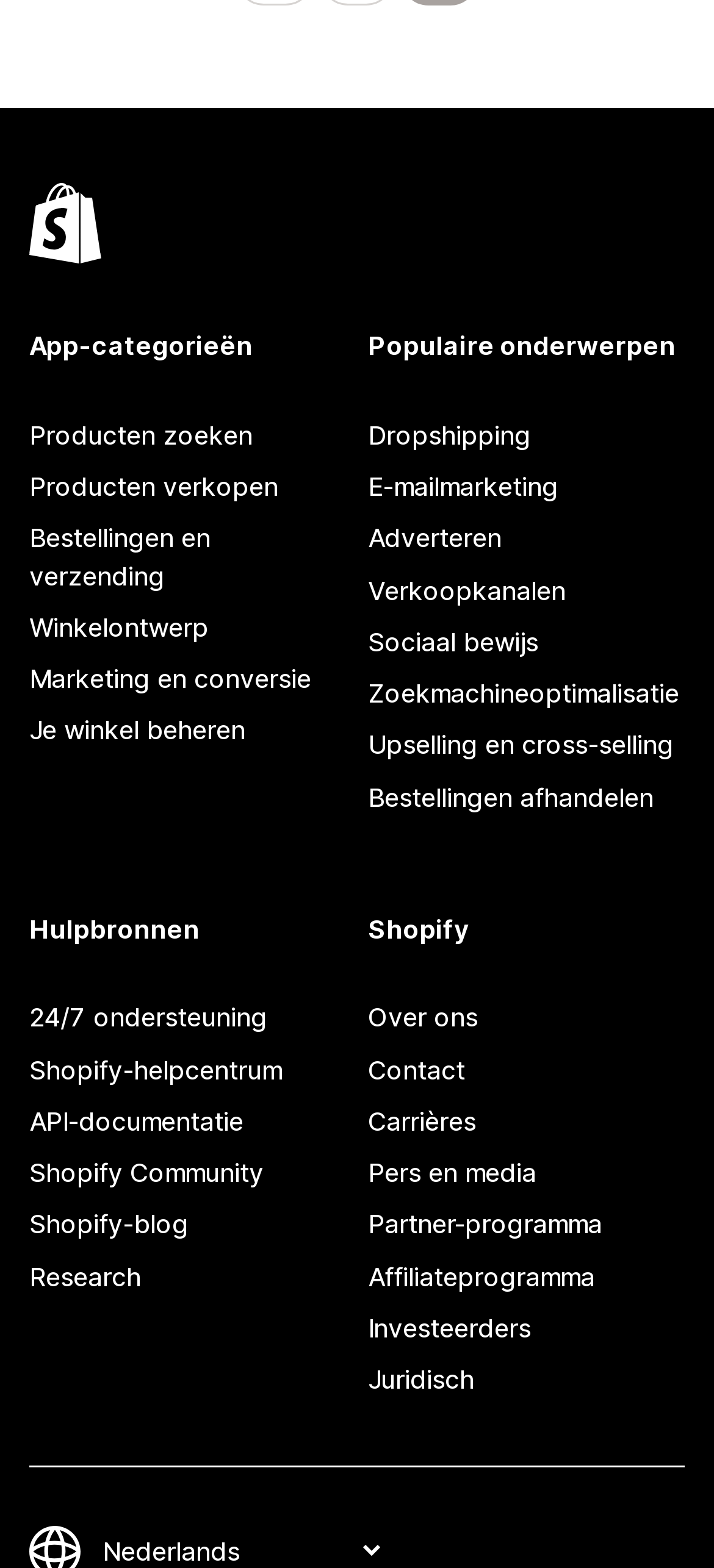Please indicate the bounding box coordinates for the clickable area to complete the following task: "Search for products". The coordinates should be specified as four float numbers between 0 and 1, i.e., [left, top, right, bottom].

[0.041, 0.261, 0.485, 0.294]